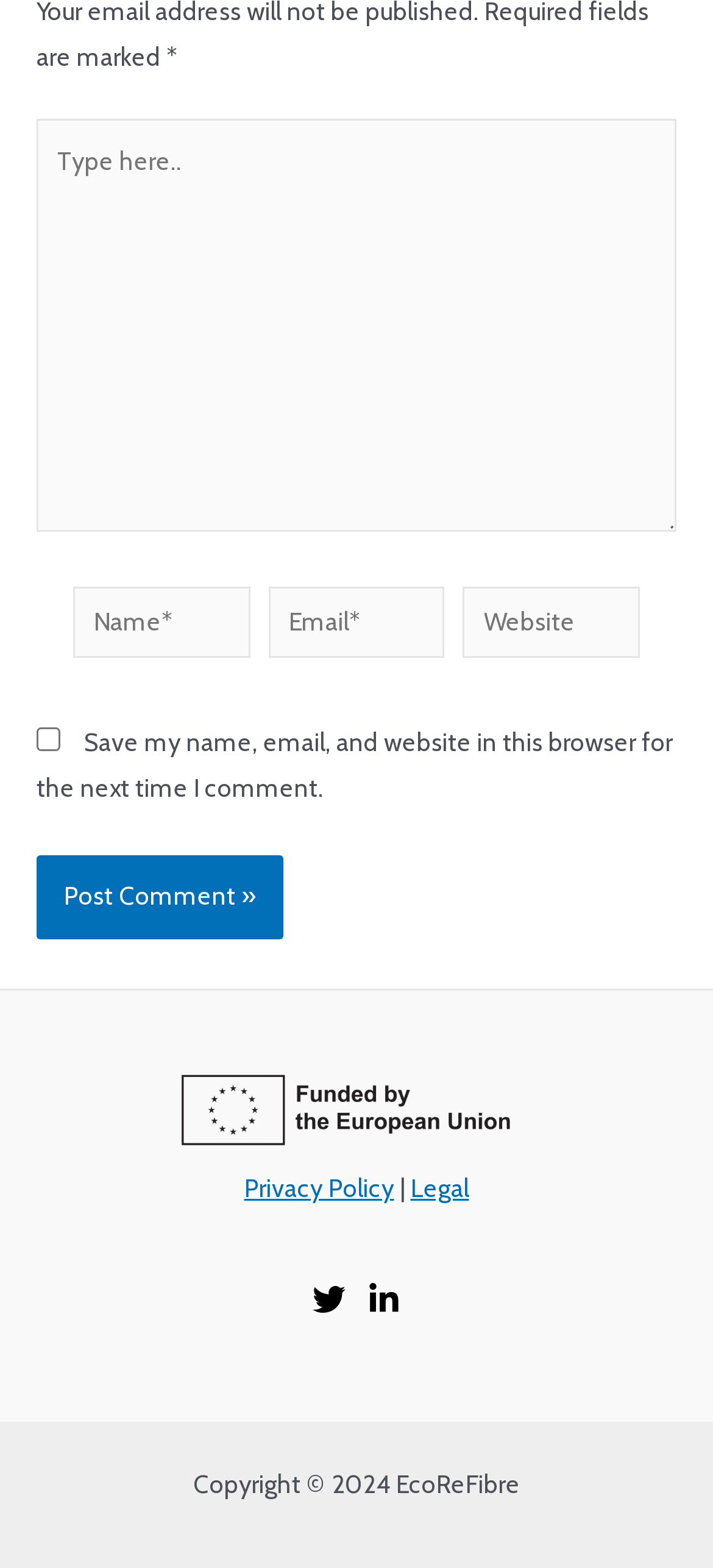What is the copyright year?
Please use the image to provide a one-word or short phrase answer.

2024